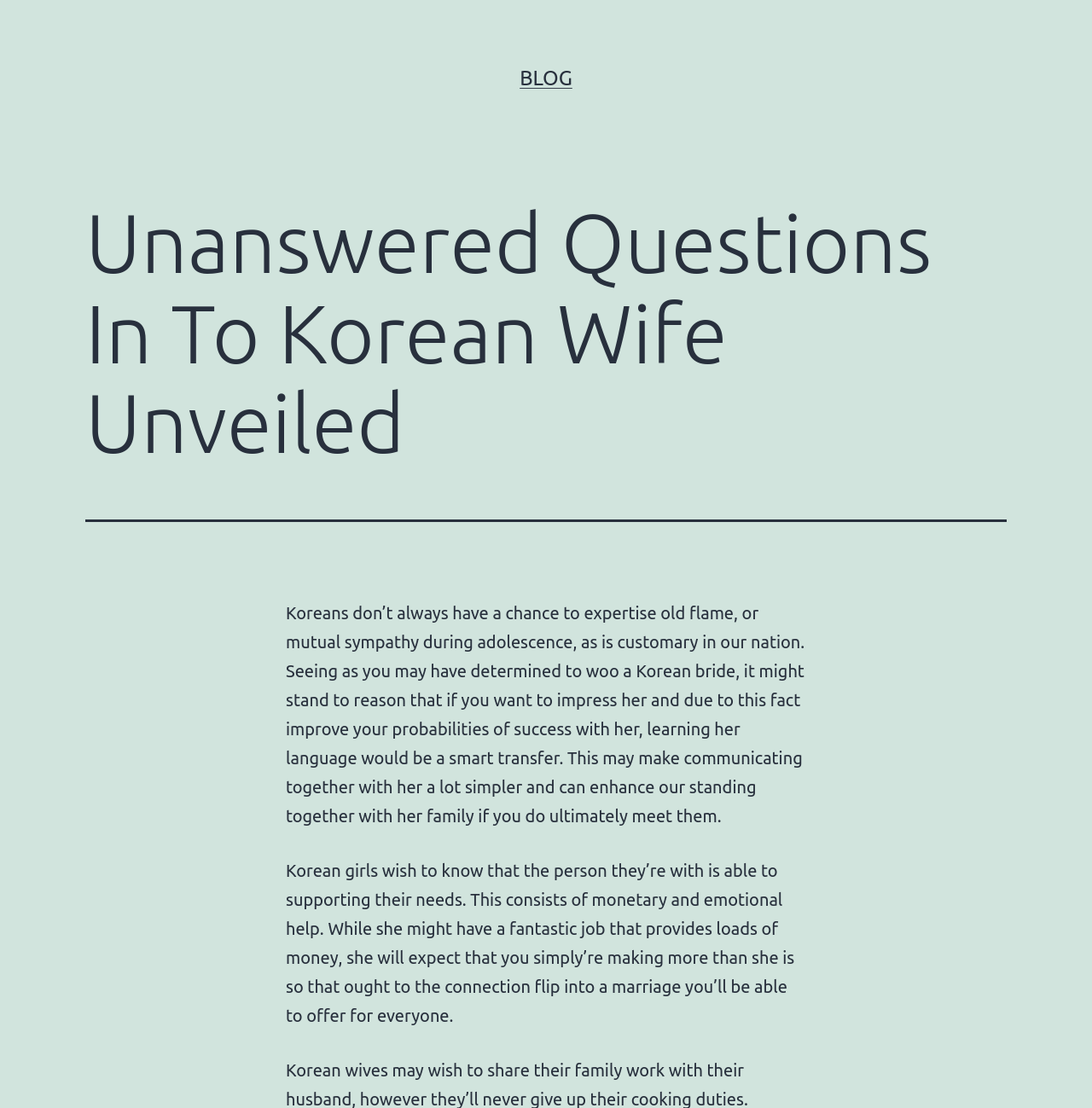Your task is to extract the text of the main heading from the webpage.

Unanswered Questions In To Korean Wife Unveiled